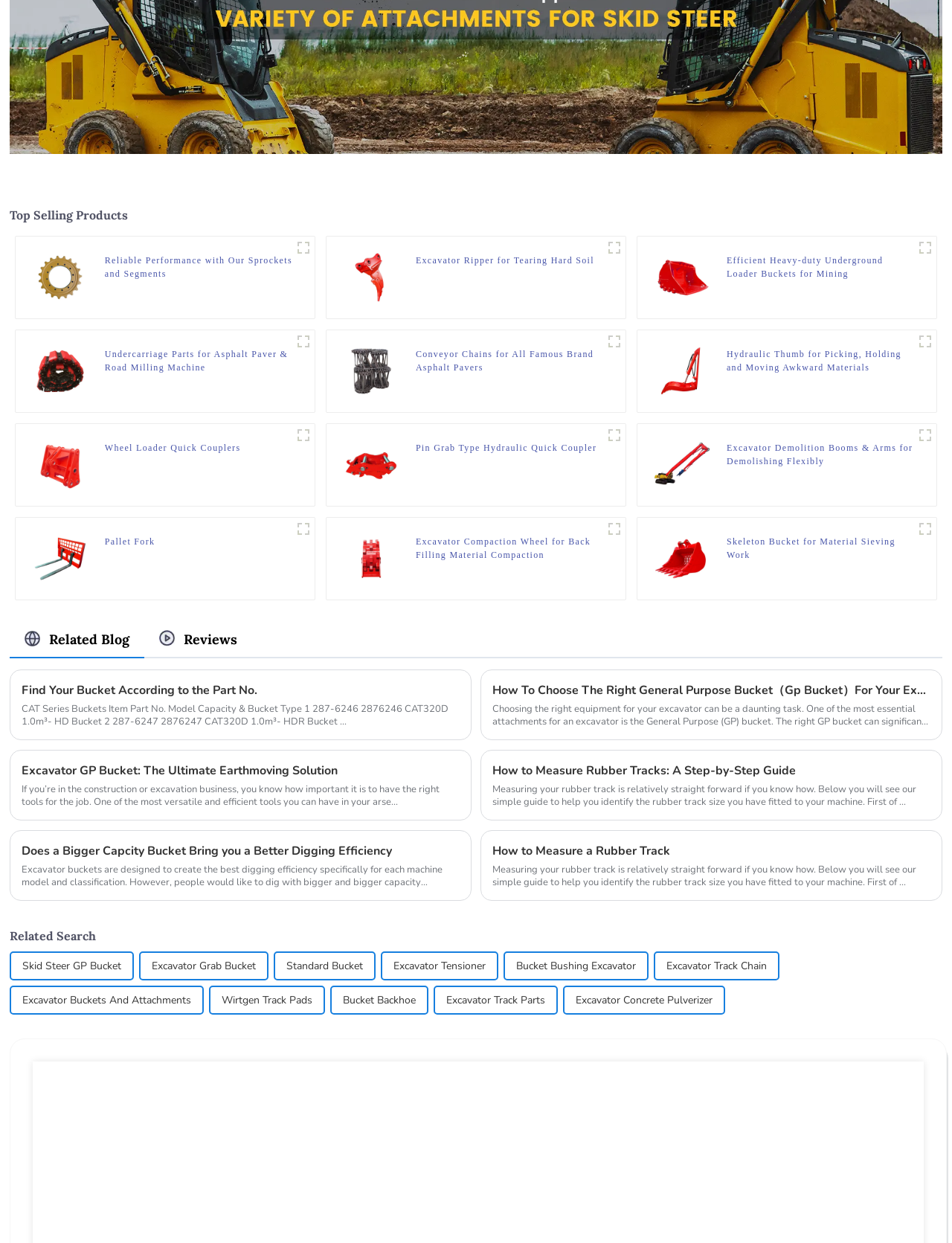How many figures are on this webpage? Based on the image, give a response in one word or a short phrase.

12